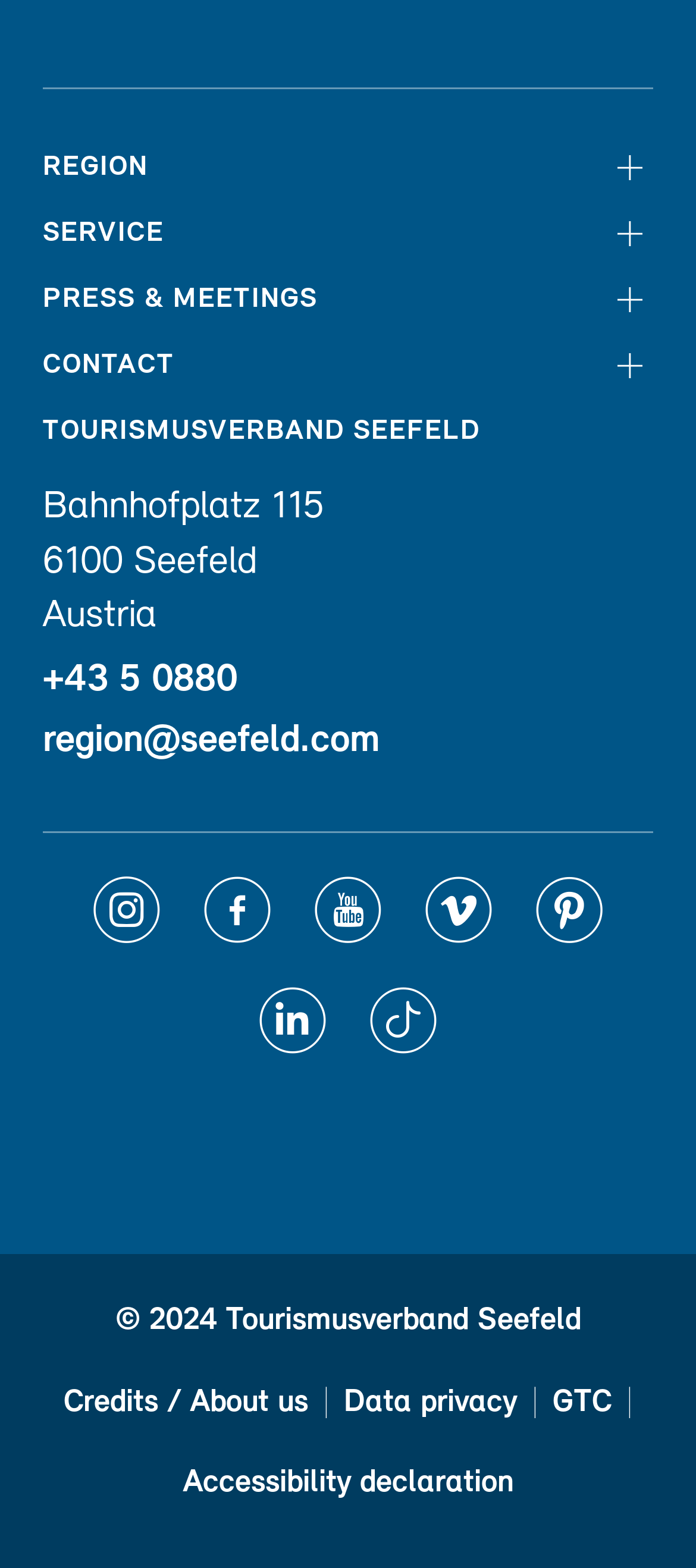Locate the bounding box coordinates of the clickable area needed to fulfill the instruction: "Follow on Instagram".

[0.133, 0.558, 0.231, 0.601]